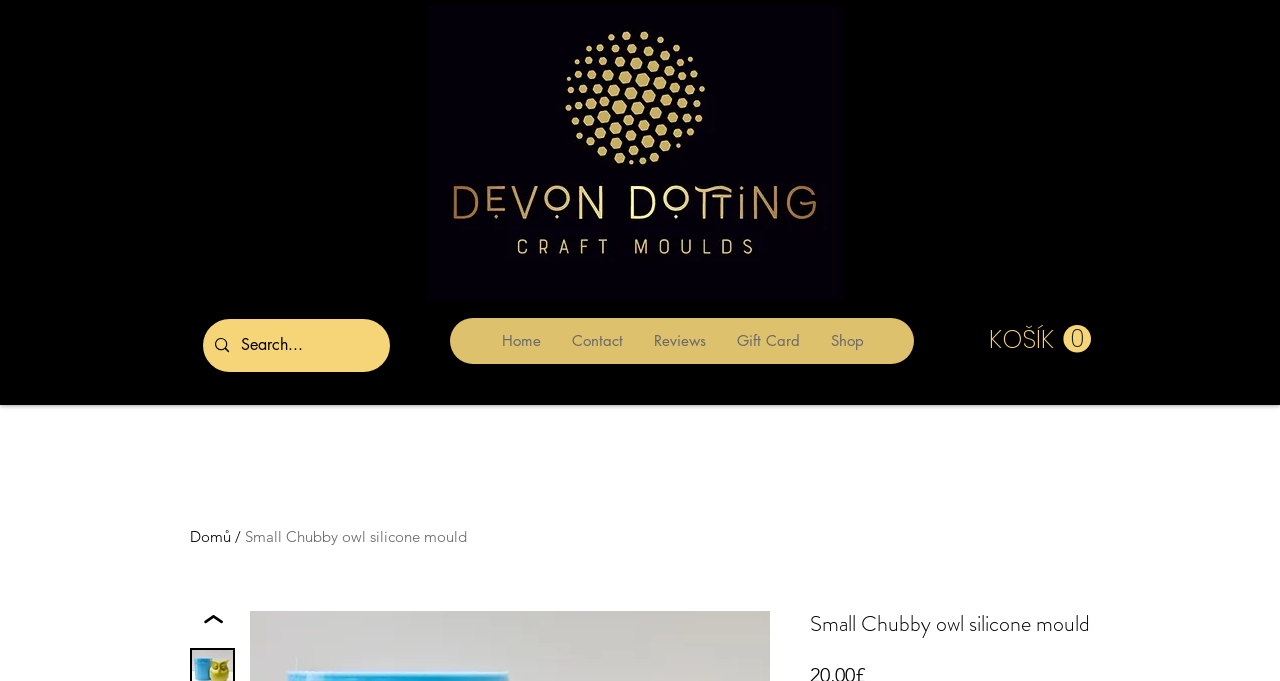Could you determine the bounding box coordinates of the clickable element to complete the instruction: "Search for products"? Provide the coordinates as four float numbers between 0 and 1, i.e., [left, top, right, bottom].

[0.189, 0.468, 0.272, 0.546]